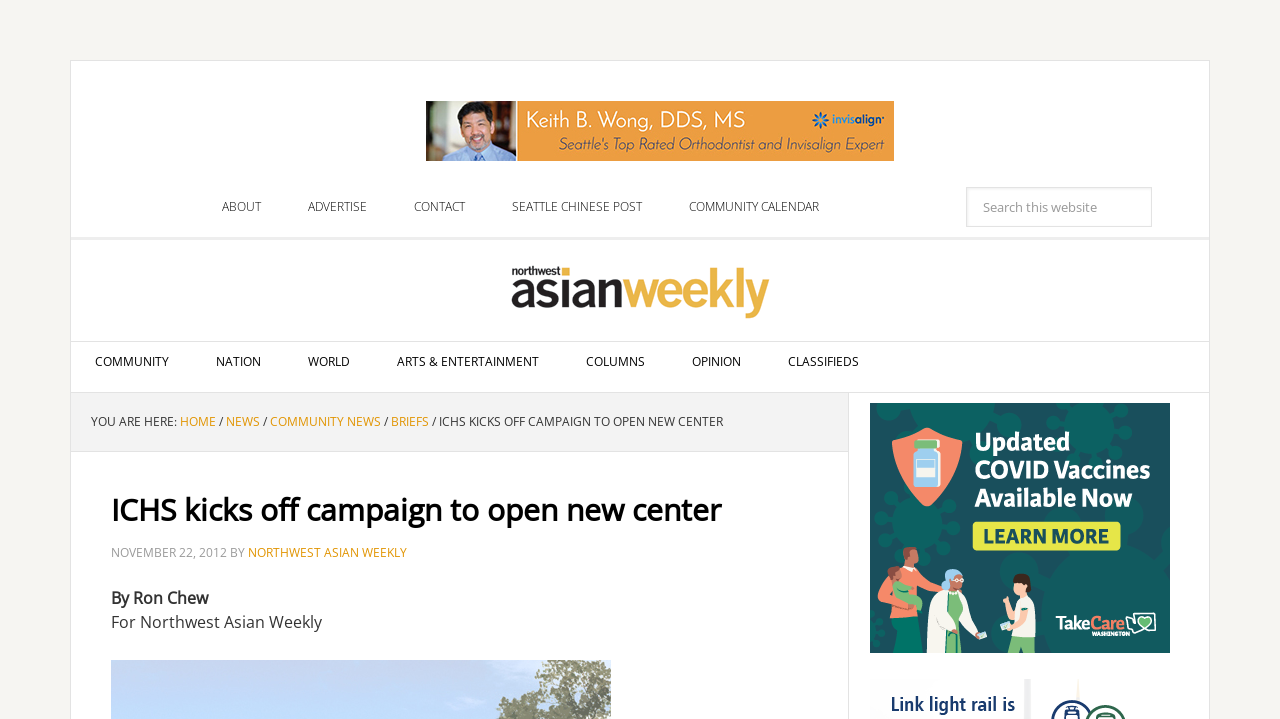Identify the bounding box coordinates of the region that needs to be clicked to carry out this instruction: "Search this website". Provide these coordinates as four float numbers ranging from 0 to 1, i.e., [left, top, right, bottom].

[0.755, 0.26, 0.9, 0.316]